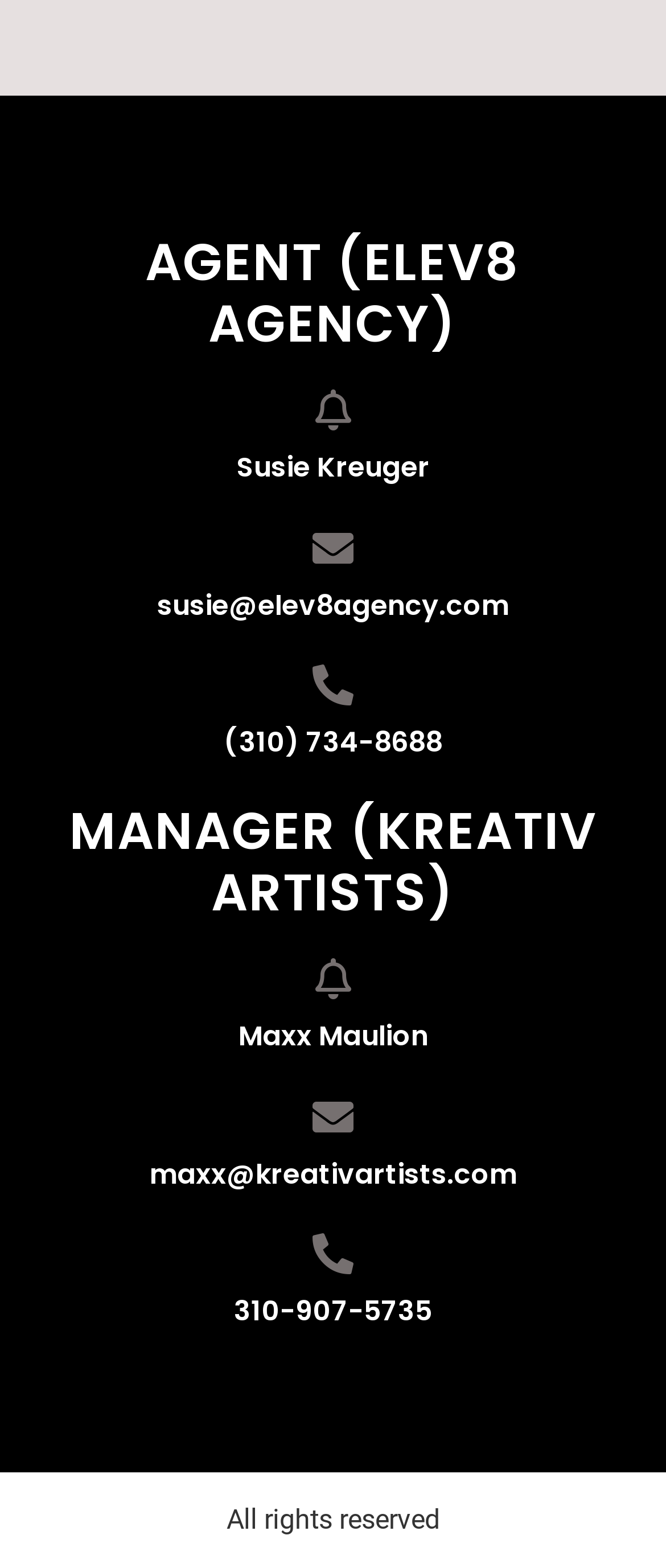Give a one-word or short phrase answer to the question: 
What is the copyright statement on the webpage?

All rights reserved